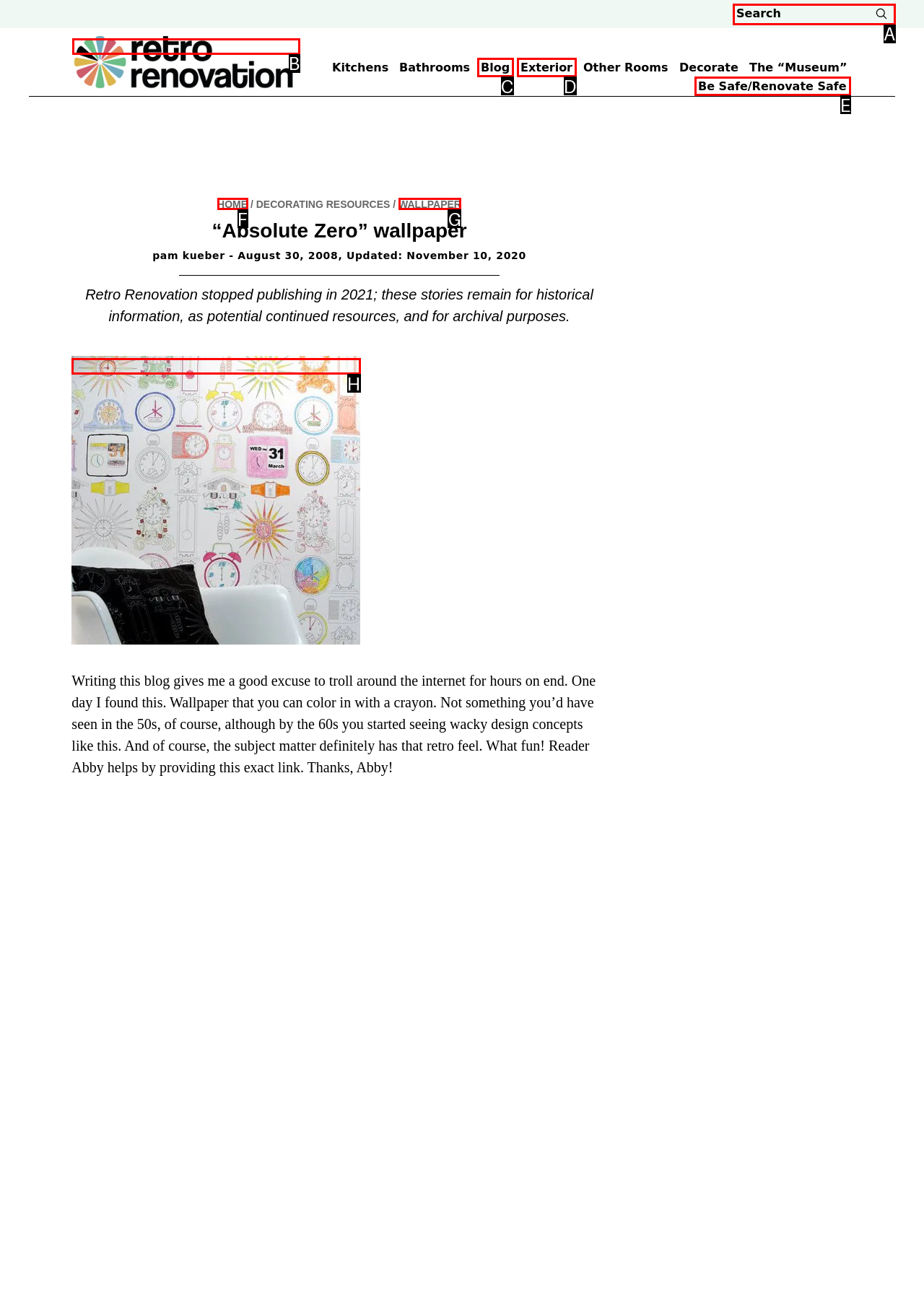Tell me which option best matches the description: parent_node: Retro Renovation
Answer with the option's letter from the given choices directly.

B